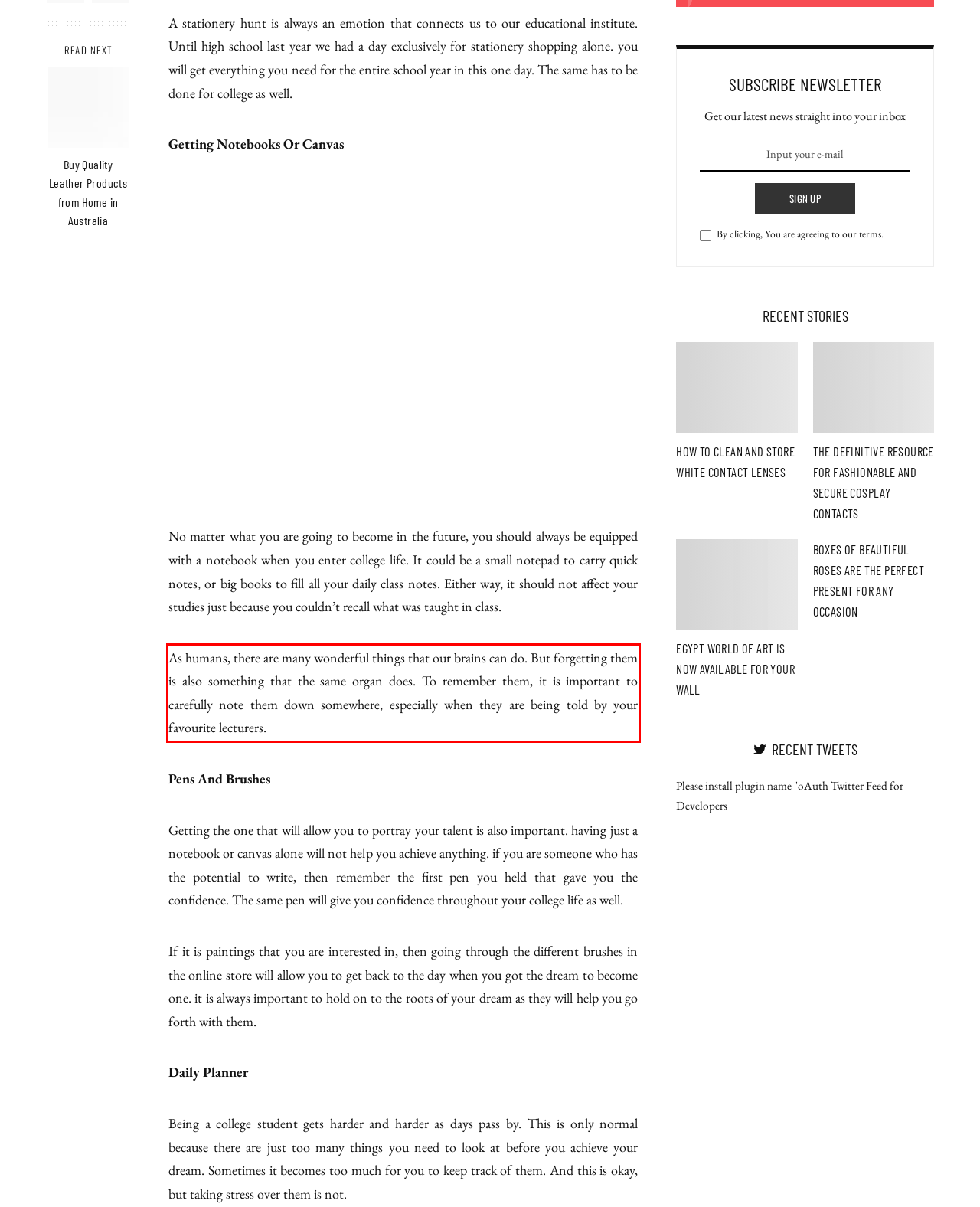Examine the screenshot of the webpage, locate the red bounding box, and perform OCR to extract the text contained within it.

As humans, there are many wonderful things that our brains can do. But forgetting them is also something that the same organ does. To remember them, it is important to carefully note them down somewhere, especially when they are being told by your favourite lecturers.